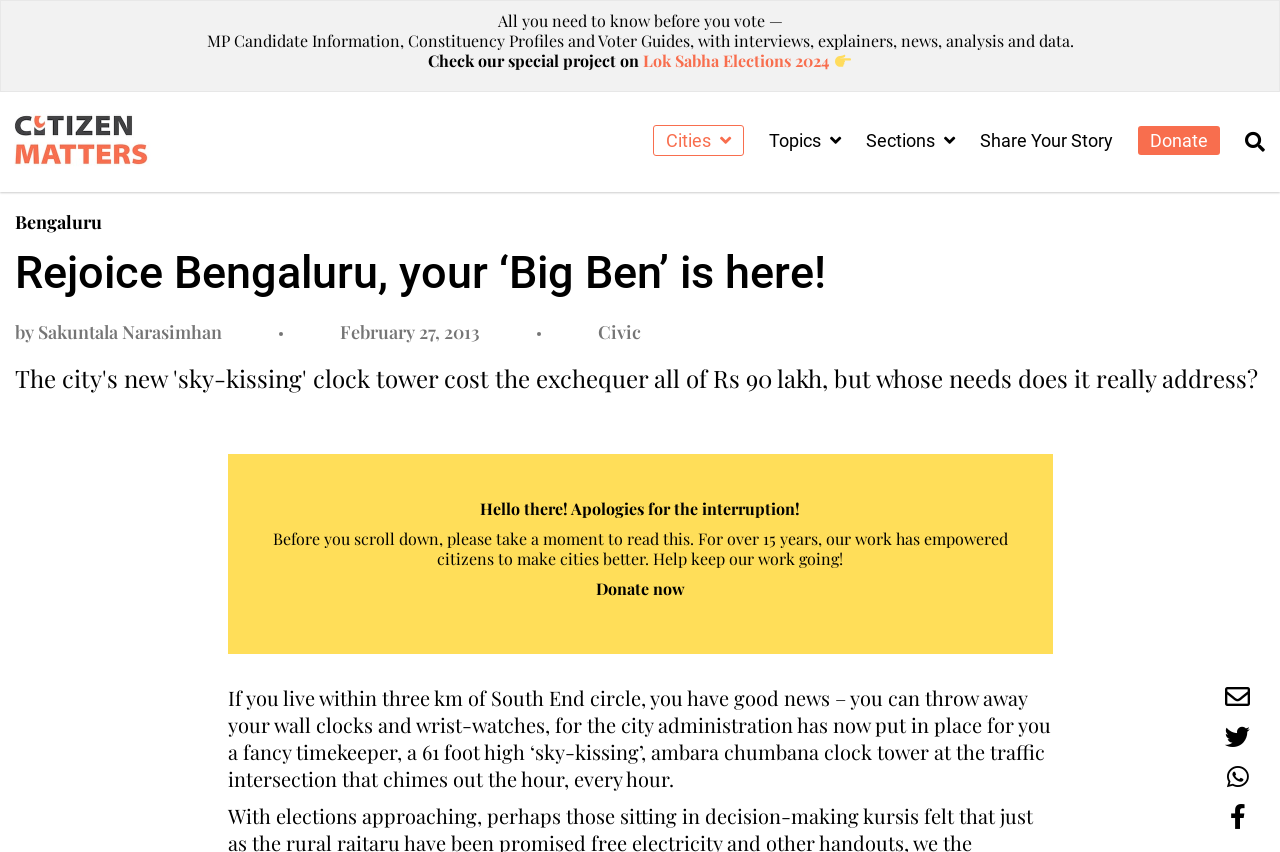Calculate the bounding box coordinates for the UI element based on the following description: "Lok Sabha Elections 2024". Ensure the coordinates are four float numbers between 0 and 1, i.e., [left, top, right, bottom].

[0.503, 0.059, 0.665, 0.083]